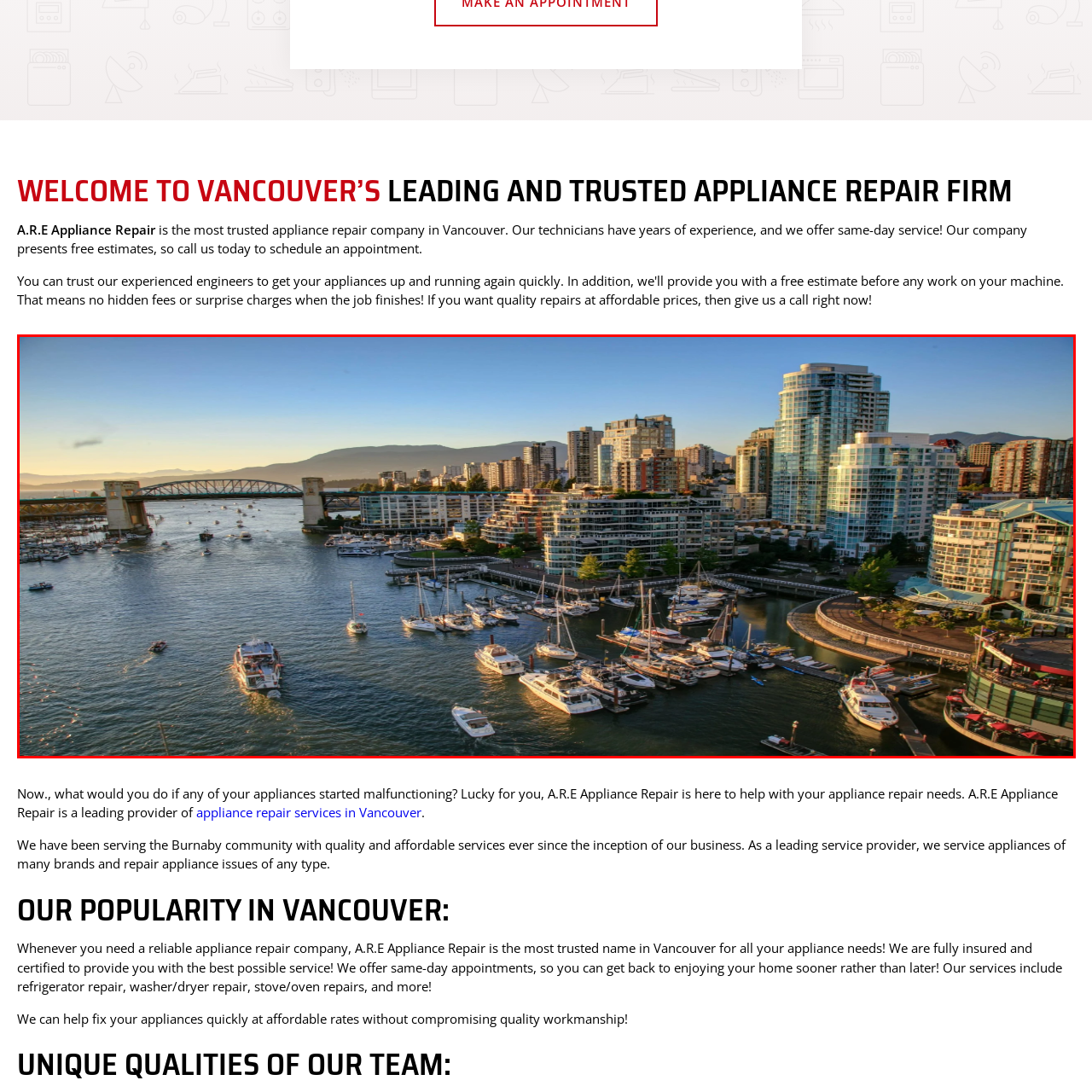What natural feature completes the stunning landscape?
Focus on the image enclosed by the red bounding box and elaborate on your answer to the question based on the visual details present.

According to the caption, the majestic mountains in the distance complete the stunning landscape, encapsulating the natural beauty and vibrant urban life that Vancouver is known for.